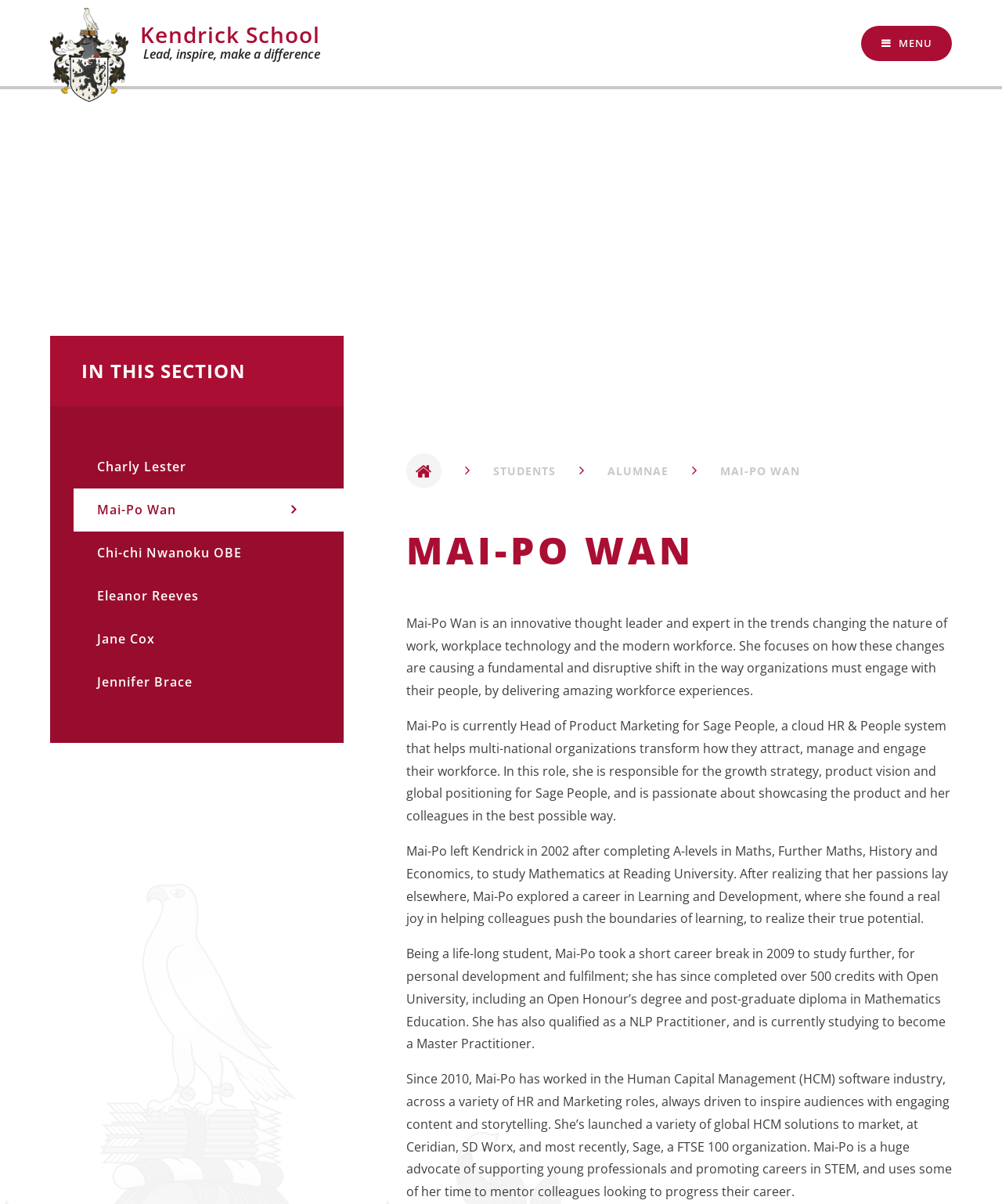For the given element description Alumnae, determine the bounding box coordinates of the UI element. The coordinates should follow the format (top-left x, top-left y, bottom-right x, bottom-right y) and be within the range of 0 to 1.

[0.606, 0.385, 0.667, 0.397]